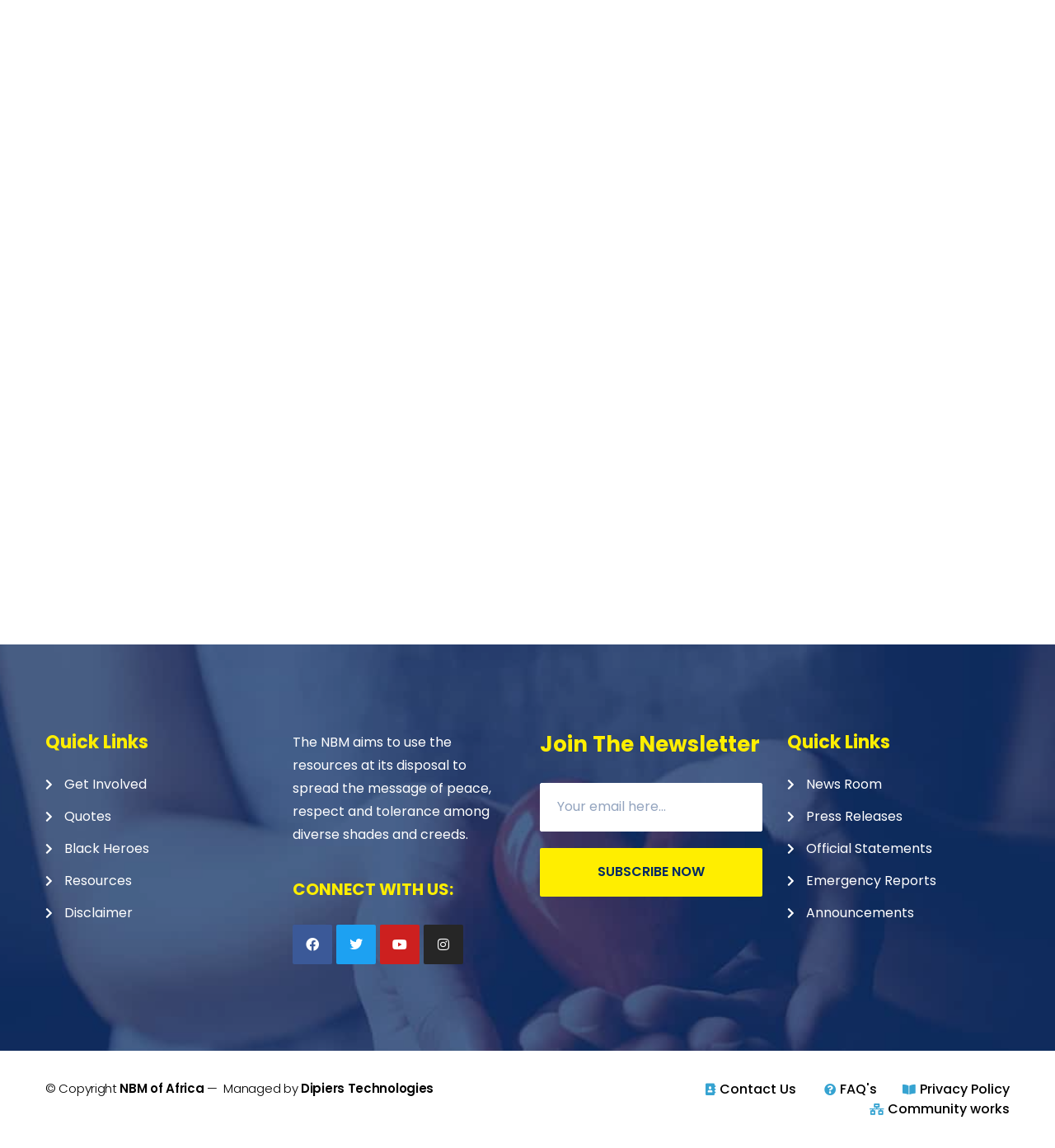Identify the bounding box coordinates necessary to click and complete the given instruction: "Contact Us".

[0.664, 0.941, 0.755, 0.958]